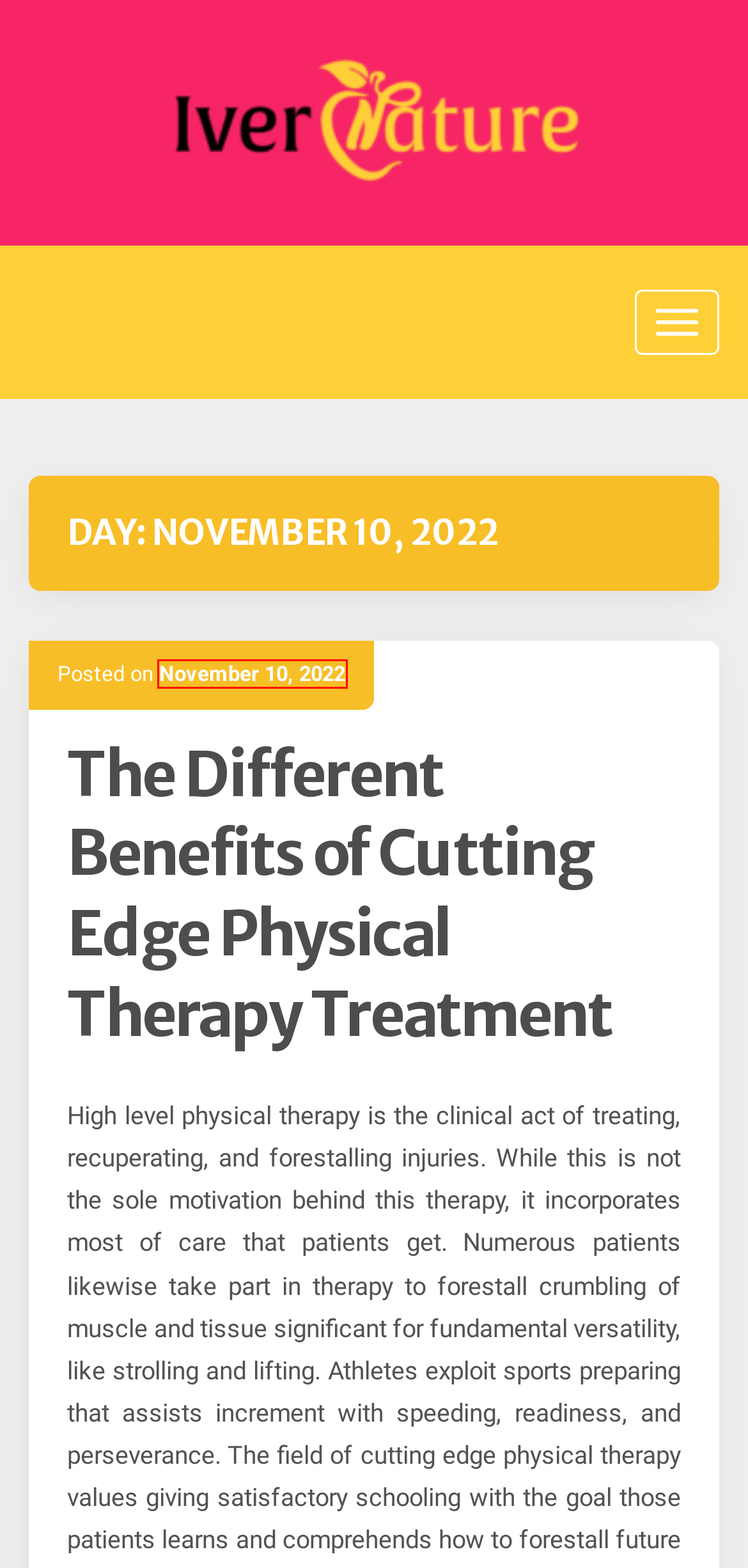You see a screenshot of a webpage with a red bounding box surrounding an element. Pick the webpage description that most accurately represents the new webpage after interacting with the element in the red bounding box. The options are:
A. Home Improvement Archives - Iver Nature
B. Blogging Archives - Iver Nature
C. Social Media Archives - Iver Nature
D. Beauty Archives - Iver Nature
E. Digital Marketing Archives - Iver Nature
F. The Different Benefits of Cutting Edge Physical Therapy Treatment - Iver Nature
G. Iver Nature -
H. Sports Archives - Iver Nature

F